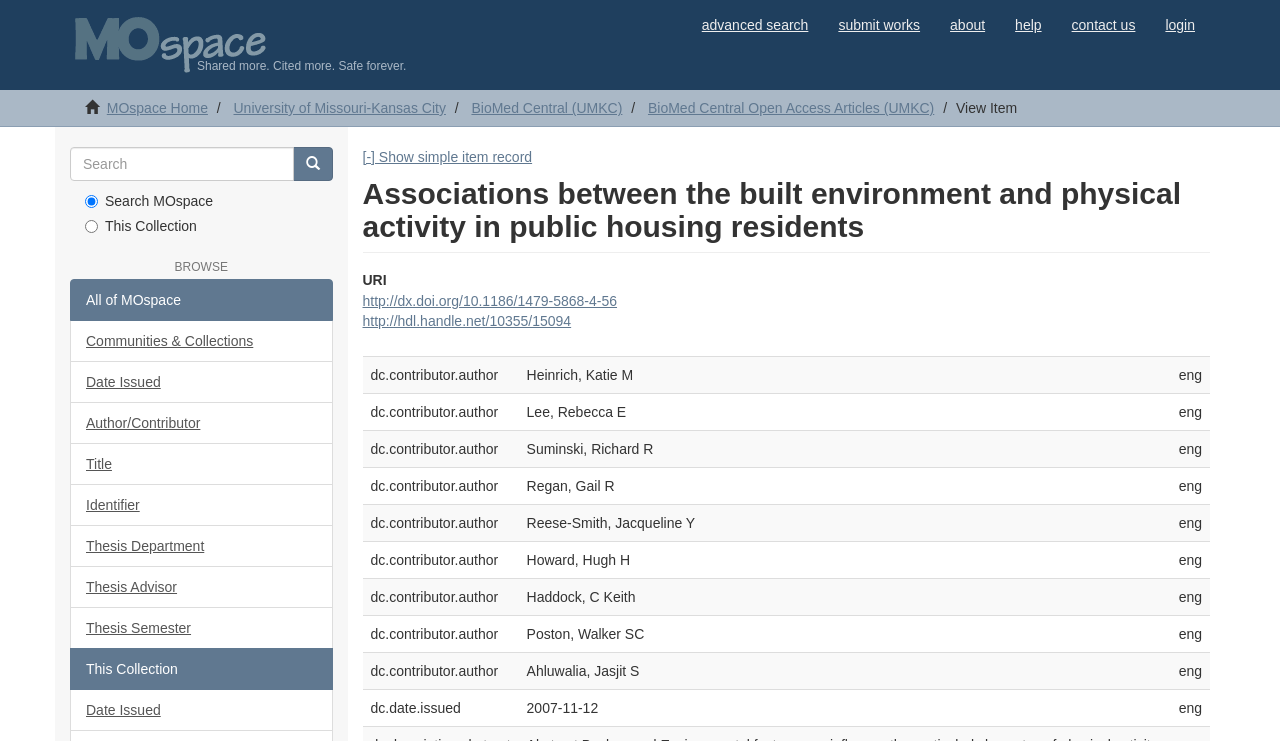Identify the bounding box of the UI element described as follows: "BioMed Central (UMKC)". Provide the coordinates as four float numbers in the range of 0 to 1 [left, top, right, bottom].

[0.368, 0.135, 0.486, 0.157]